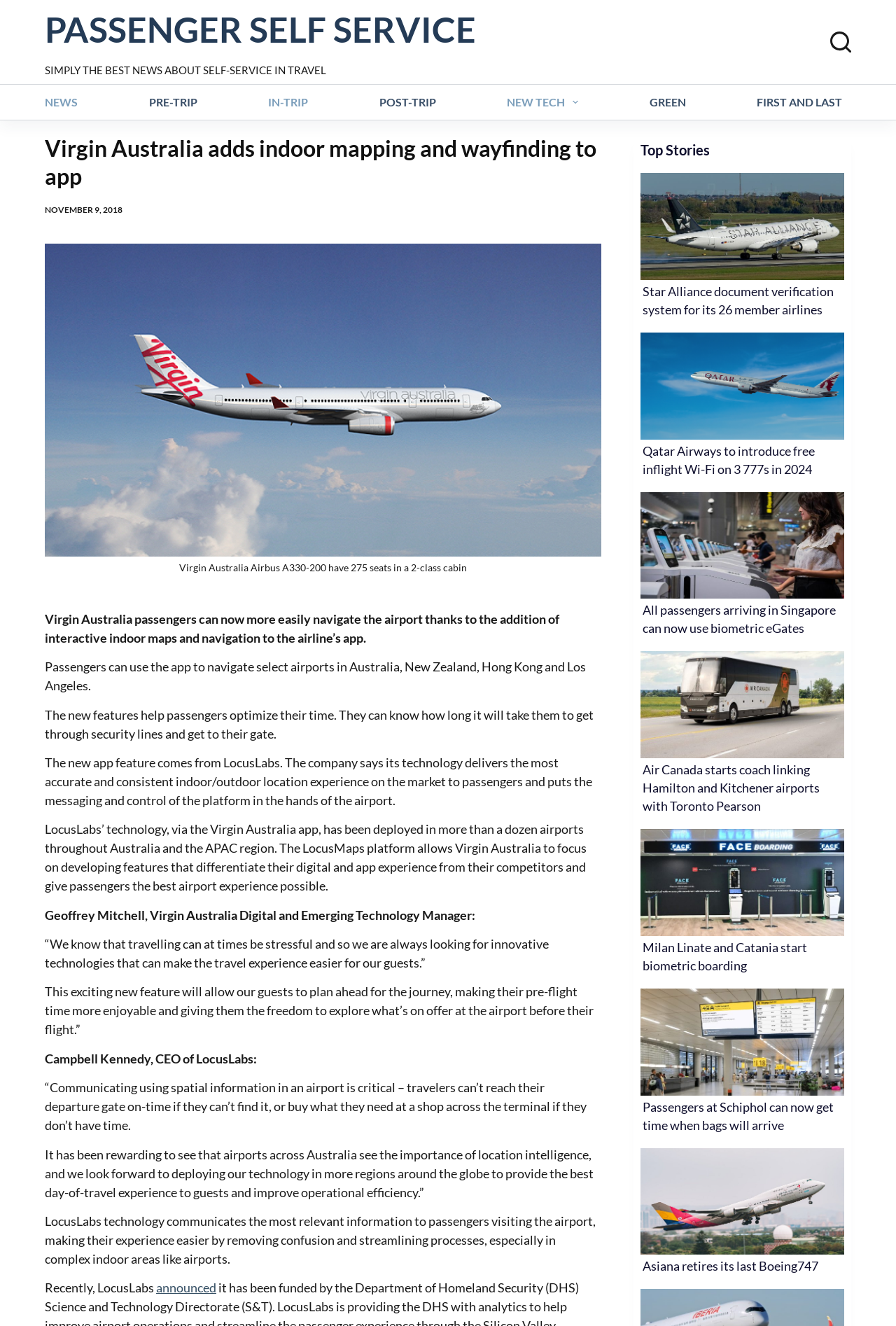Using the information in the image, give a comprehensive answer to the question: 
What is the benefit of using spatial information in an airport?

The answer can be found in the quote from Campbell Kennedy, CEO of LocusLabs, which states 'Communicating using spatial information in an airport is critical – travelers can’t reach their departure gate on-time if they can’t find it...'